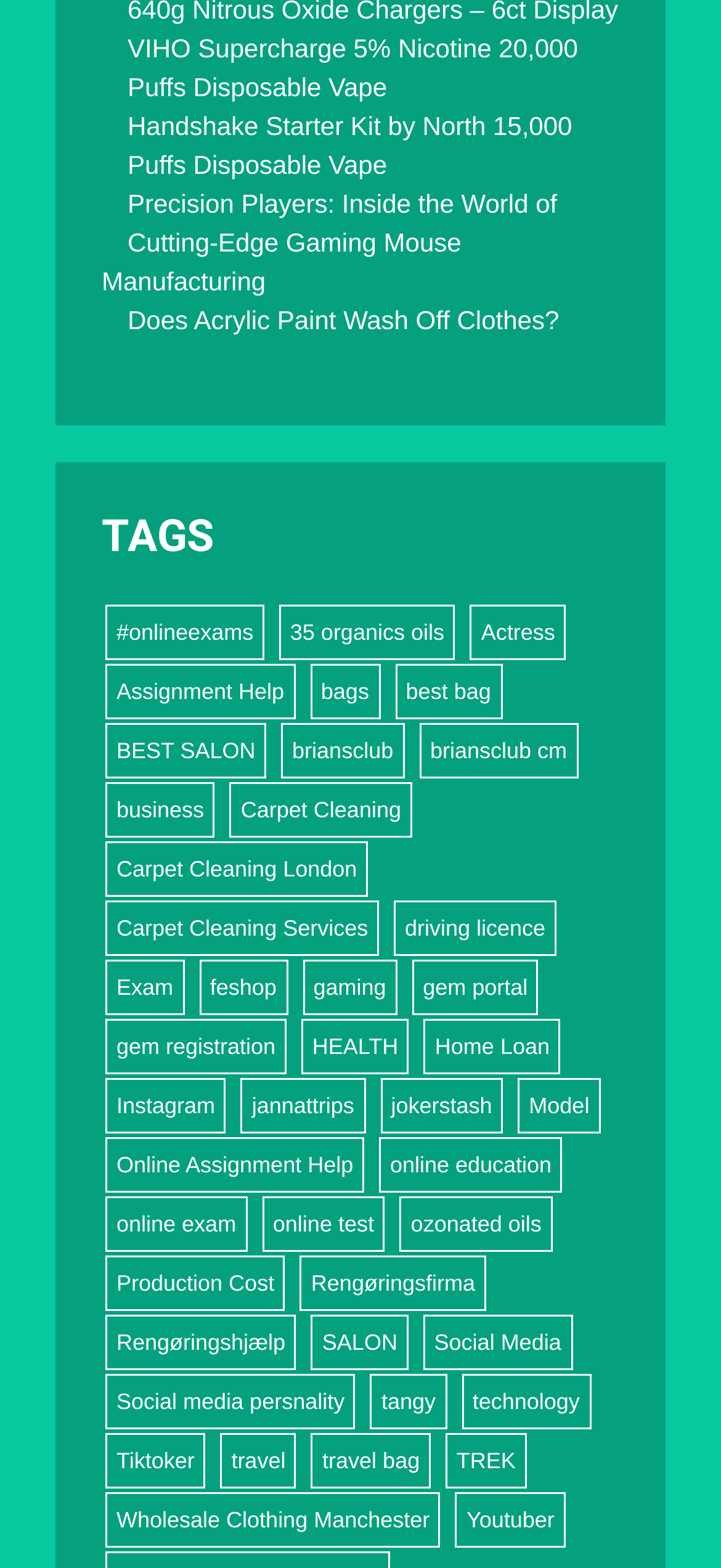Provide the bounding box coordinates of the section that needs to be clicked to accomplish the following instruction: "Read about the removal of acrylic paint from clothes."

[0.177, 0.194, 0.775, 0.213]